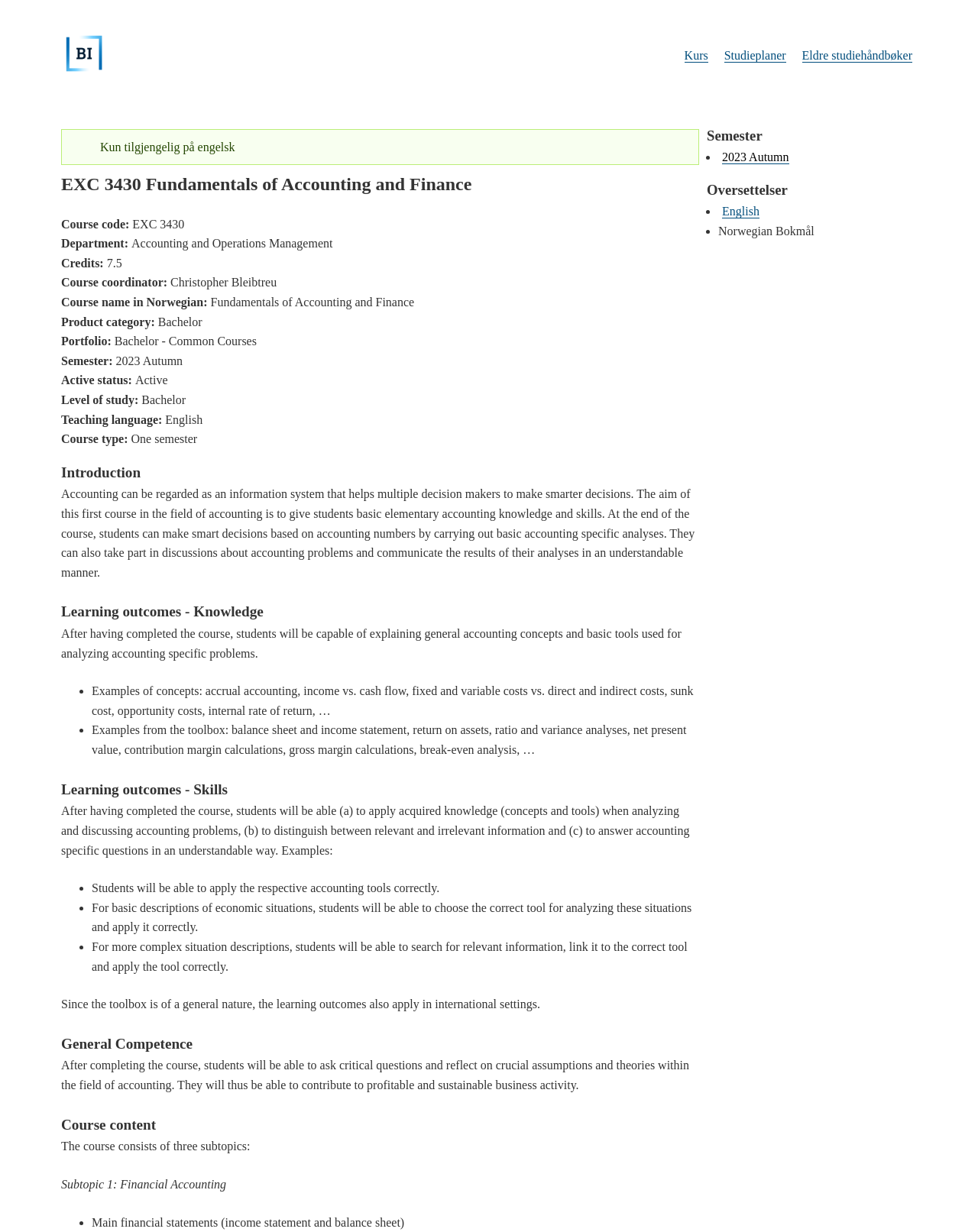Analyze the image and answer the question with as much detail as possible: 
What is the teaching language of this course?

The teaching language of this course can be found in the section 'Teaching language:' which is located under the heading 'EXC 3430 Fundamentals of Accounting and Finance'. The value of the teaching language is 'English'.